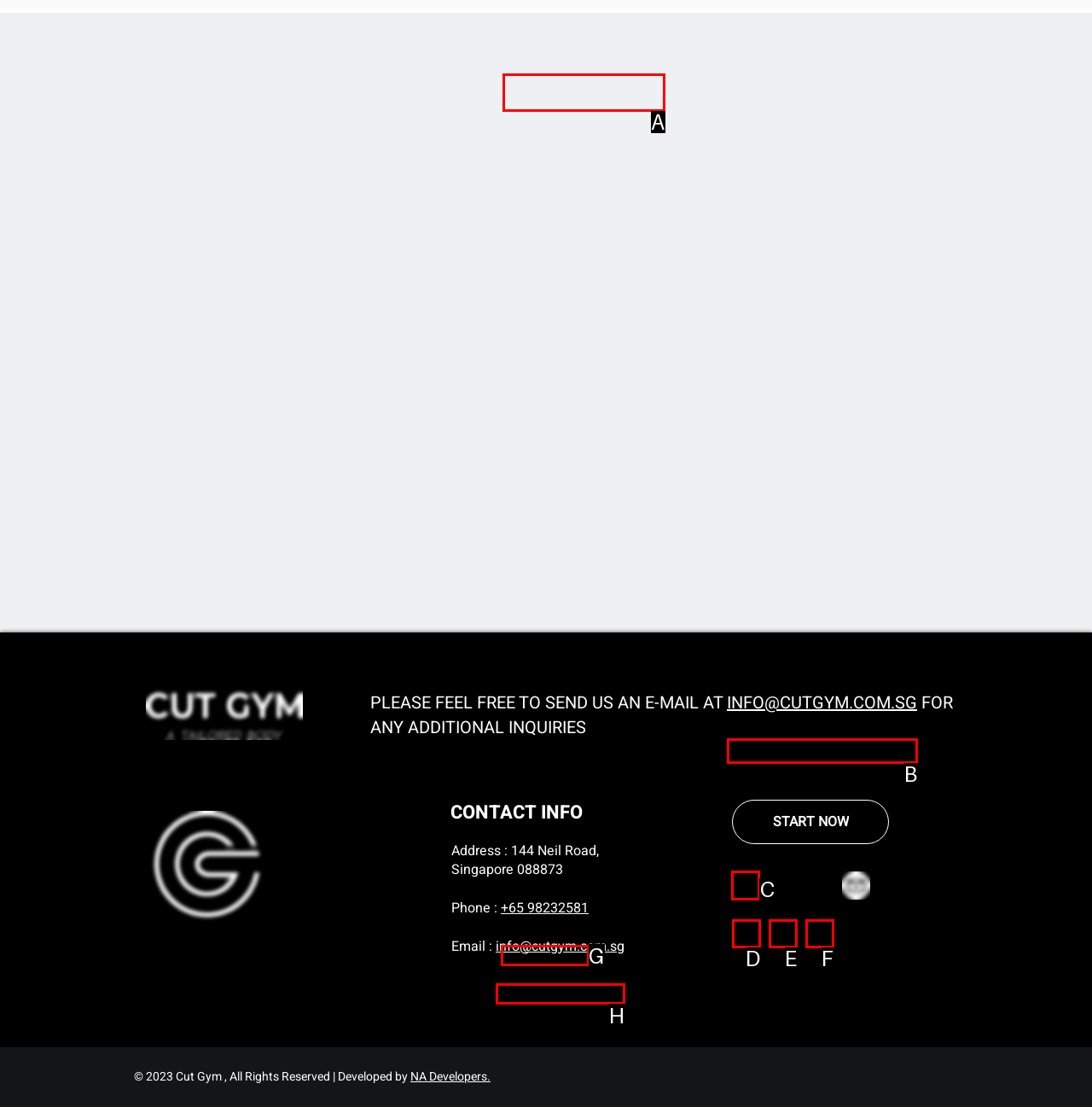Determine which element should be clicked for this task: Add to cart
Answer with the letter of the selected option.

None